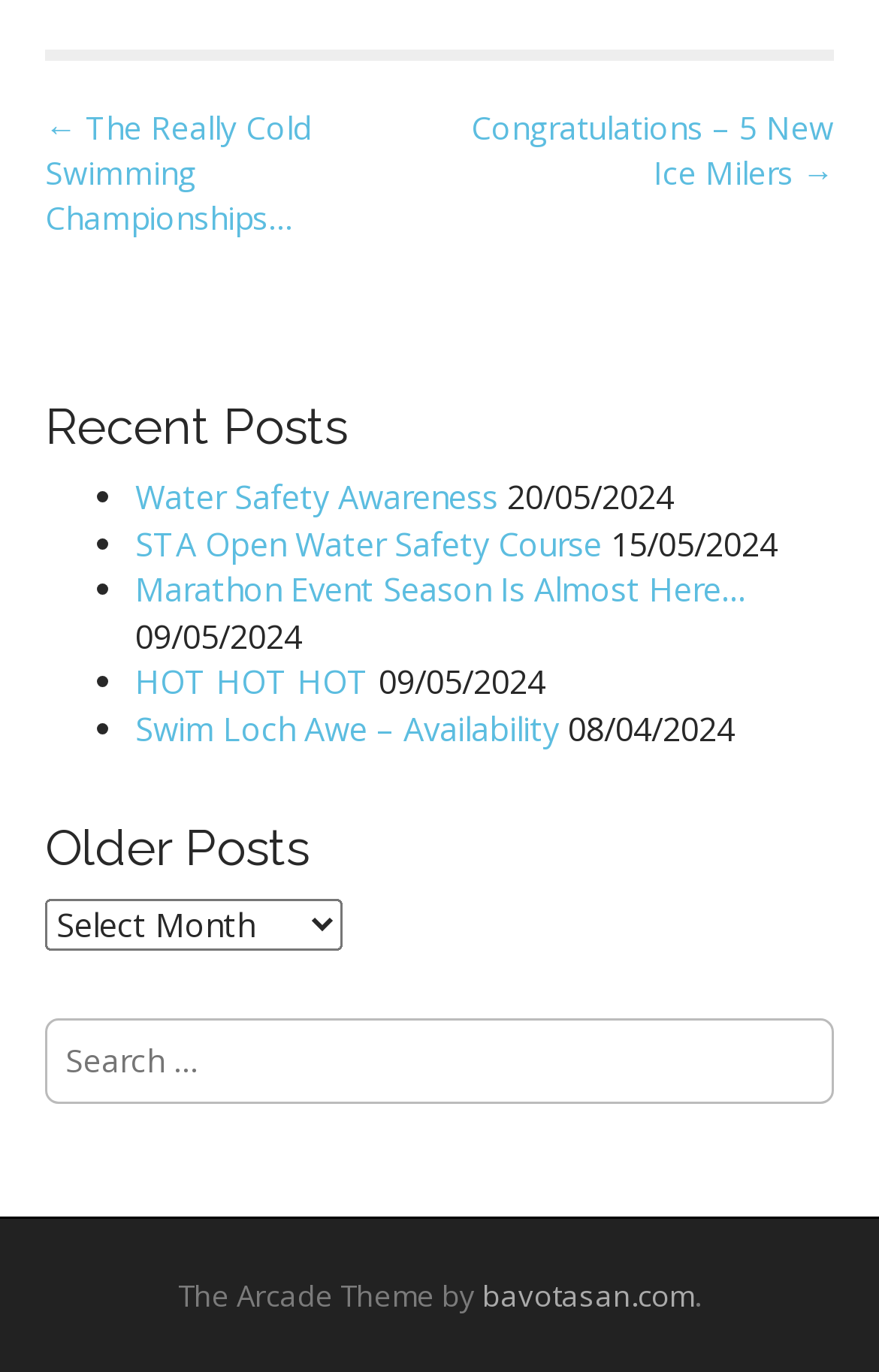Extract the bounding box coordinates for the UI element described as: "Swim Loch Awe – Availability".

[0.154, 0.515, 0.636, 0.547]